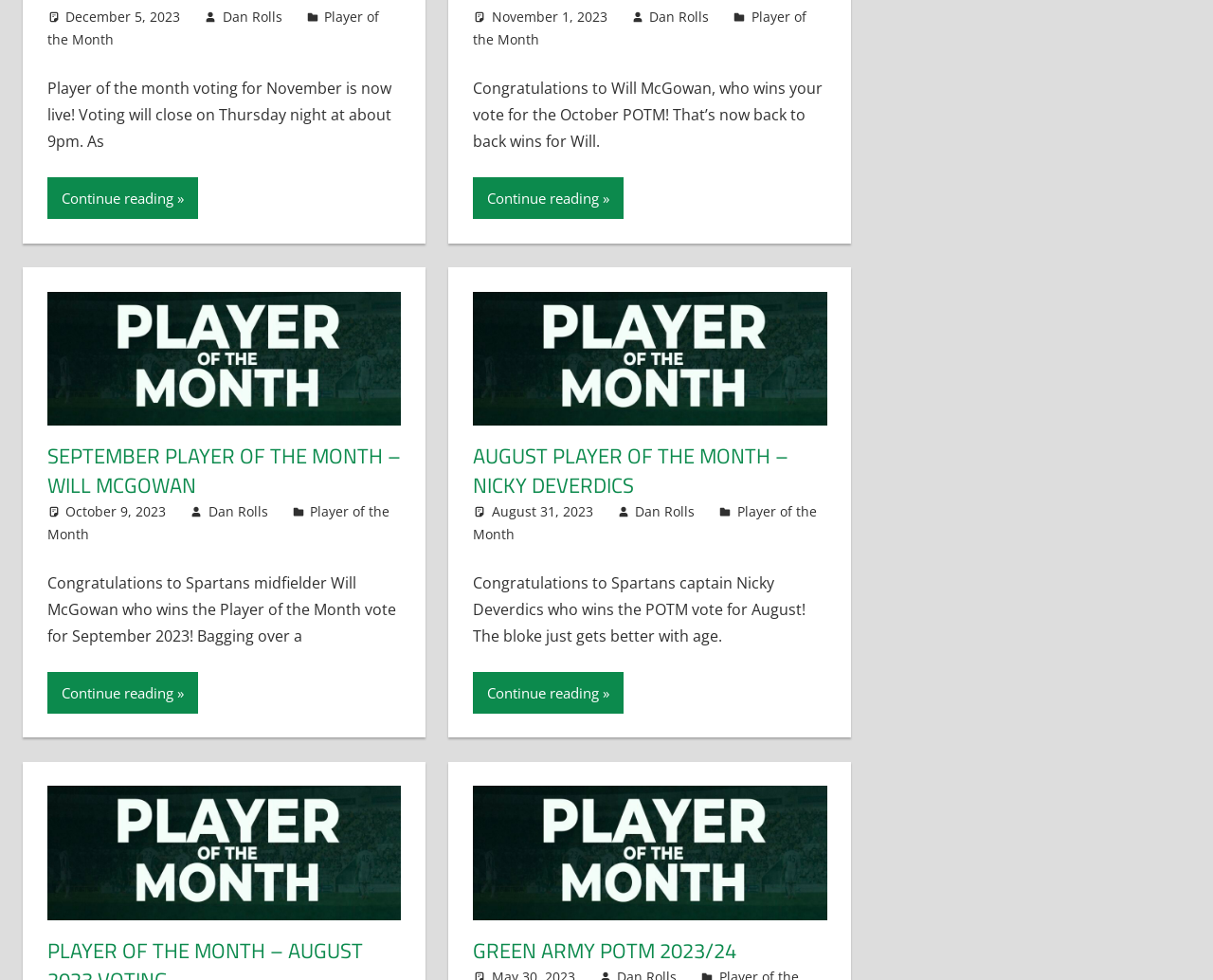What is the date of the latest article?
Use the screenshot to answer the question with a single word or phrase.

December 5, 2023